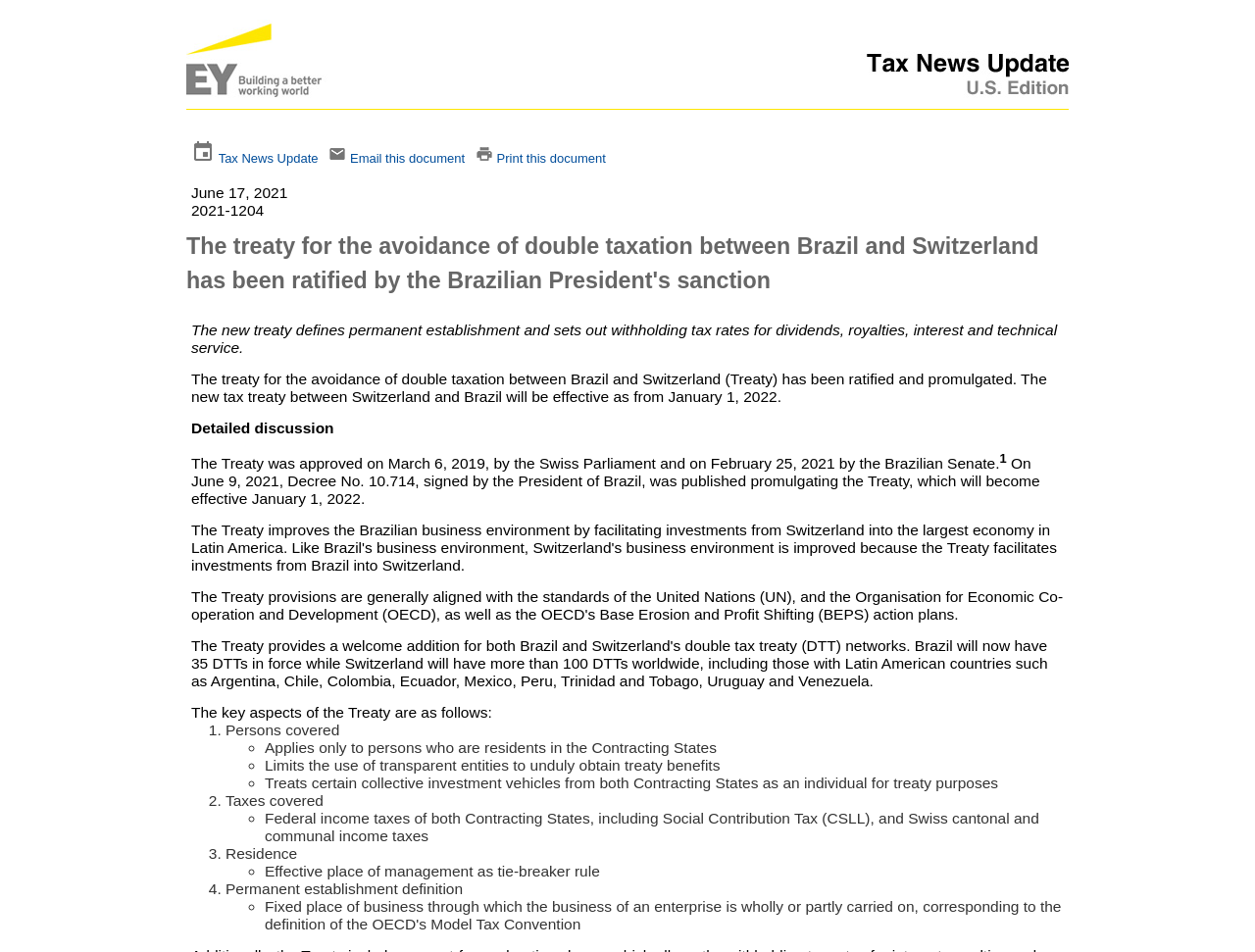What is the first point discussed under 'Persons covered'?
Answer the question with as much detail as possible.

Under the section 'Persons covered', the first point is listed as 'Applies only to persons who are residents in the Contracting States', which can be found by following the list marker '◦'.